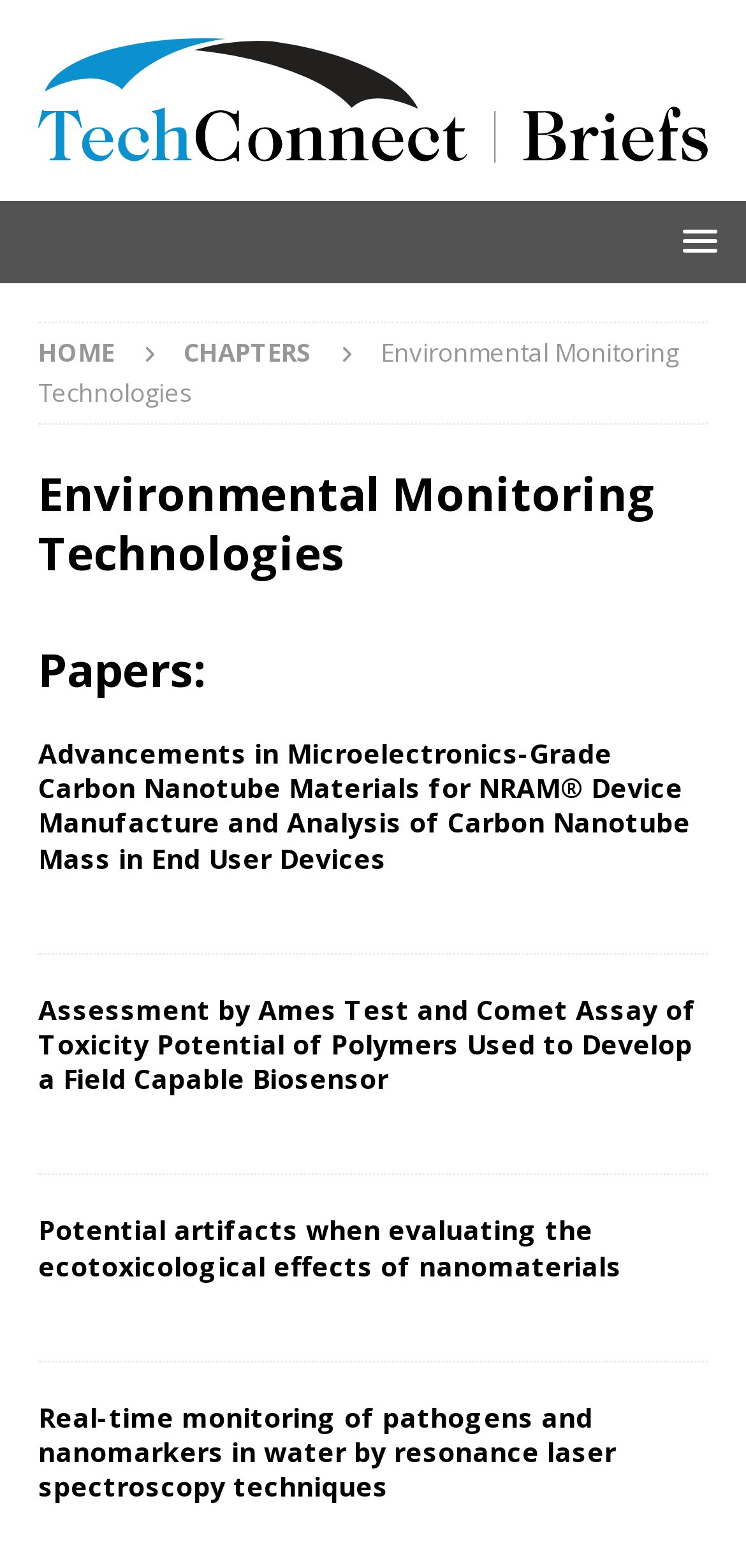How many links are under the 'Papers:' heading?
Based on the image, answer the question with as much detail as possible.

I looked at the heading 'Papers:' [128] and found that there are 4 links under it, which are [479], [497], [507], and [529], so there are 4 links under the 'Papers:' heading.